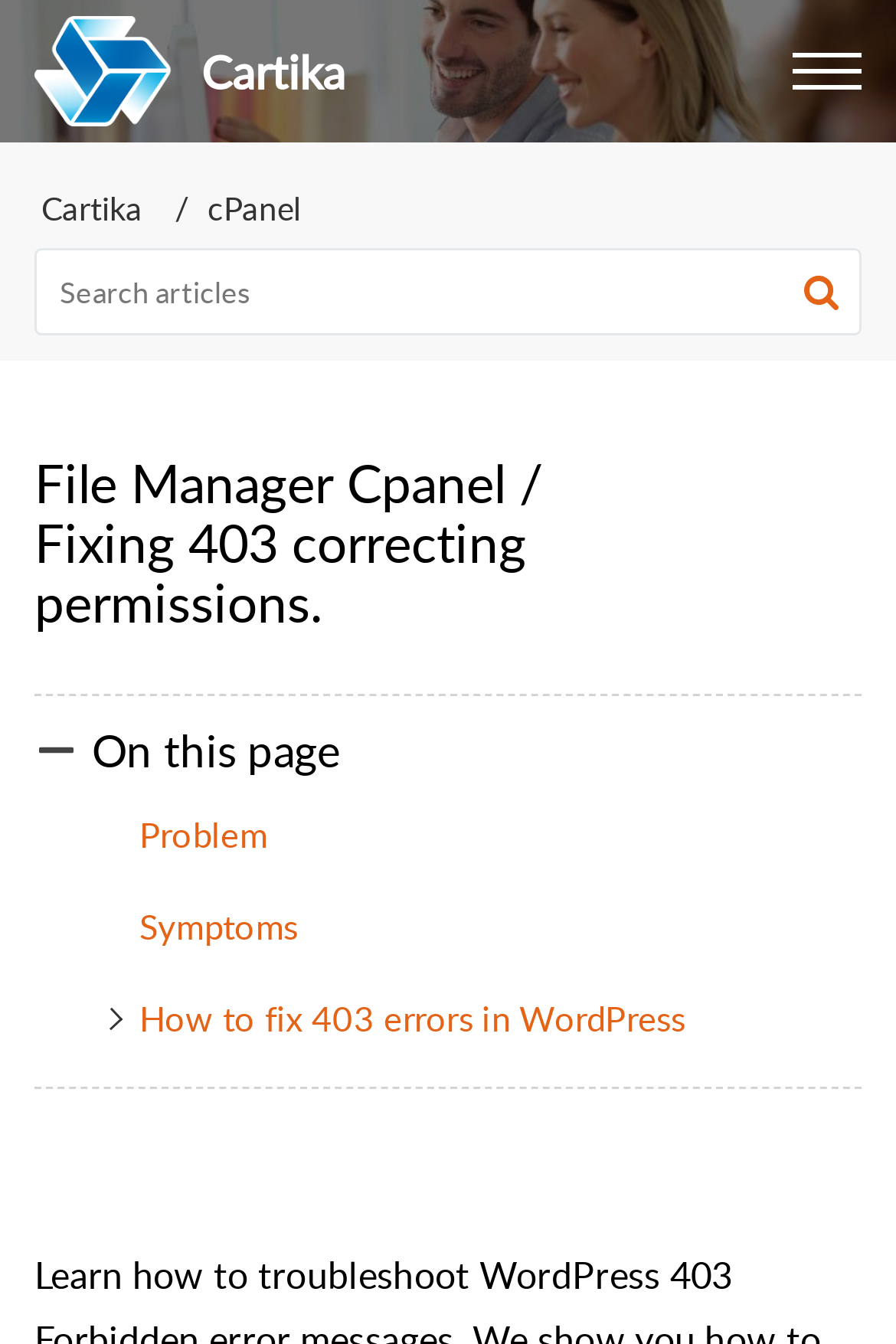Identify the webpage's primary heading and generate its text.

File Manager Cpanel / Fixing 403 correcting permissions.